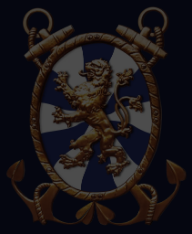Offer an in-depth caption of the image, mentioning all notable aspects.

The image displays the emblem of Bayerischer Lloyd Schifffahrts AG, a maritime company known for its rich history in ship transport. The emblem features a golden lion, symbolizing strength and courage, positioned prominently against a background of stylized waves. Surrounding the lion are two crossed anchors, representing maritime tradition and the company's commitment to the shipping industry. The color palette emphasizes a blend of deep navy and gold, evoking a sense of heritage and prestige in nautical services. This emblem encapsulates the legacy and dedication of Bayerischer Lloyd to maritime transport.